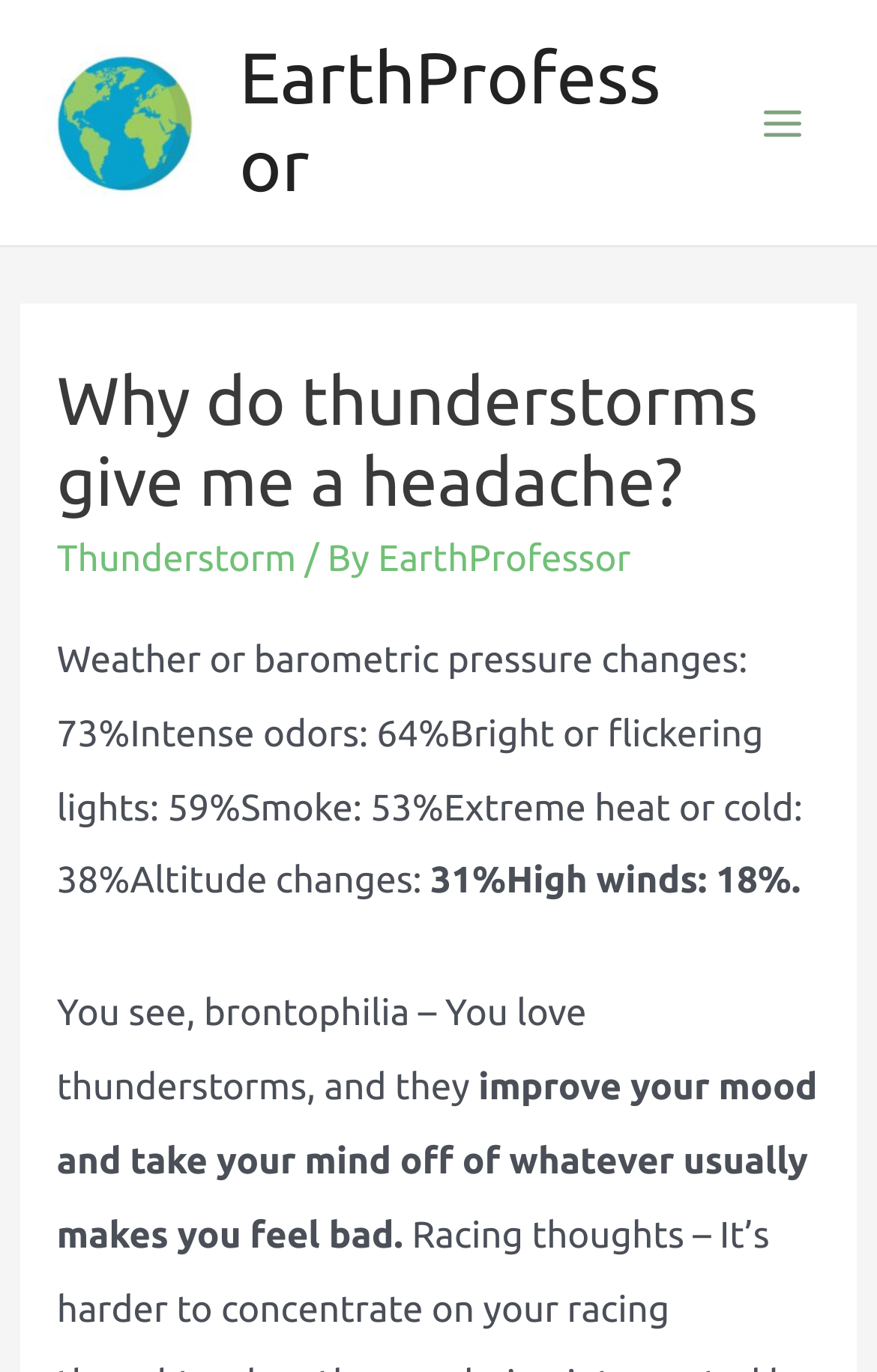Determine the bounding box coordinates of the UI element described below. Use the format (top-left x, top-left y, bottom-right x, bottom-right y) with floating point numbers between 0 and 1: alt="EarthProfessor"

[0.051, 0.074, 0.231, 0.103]